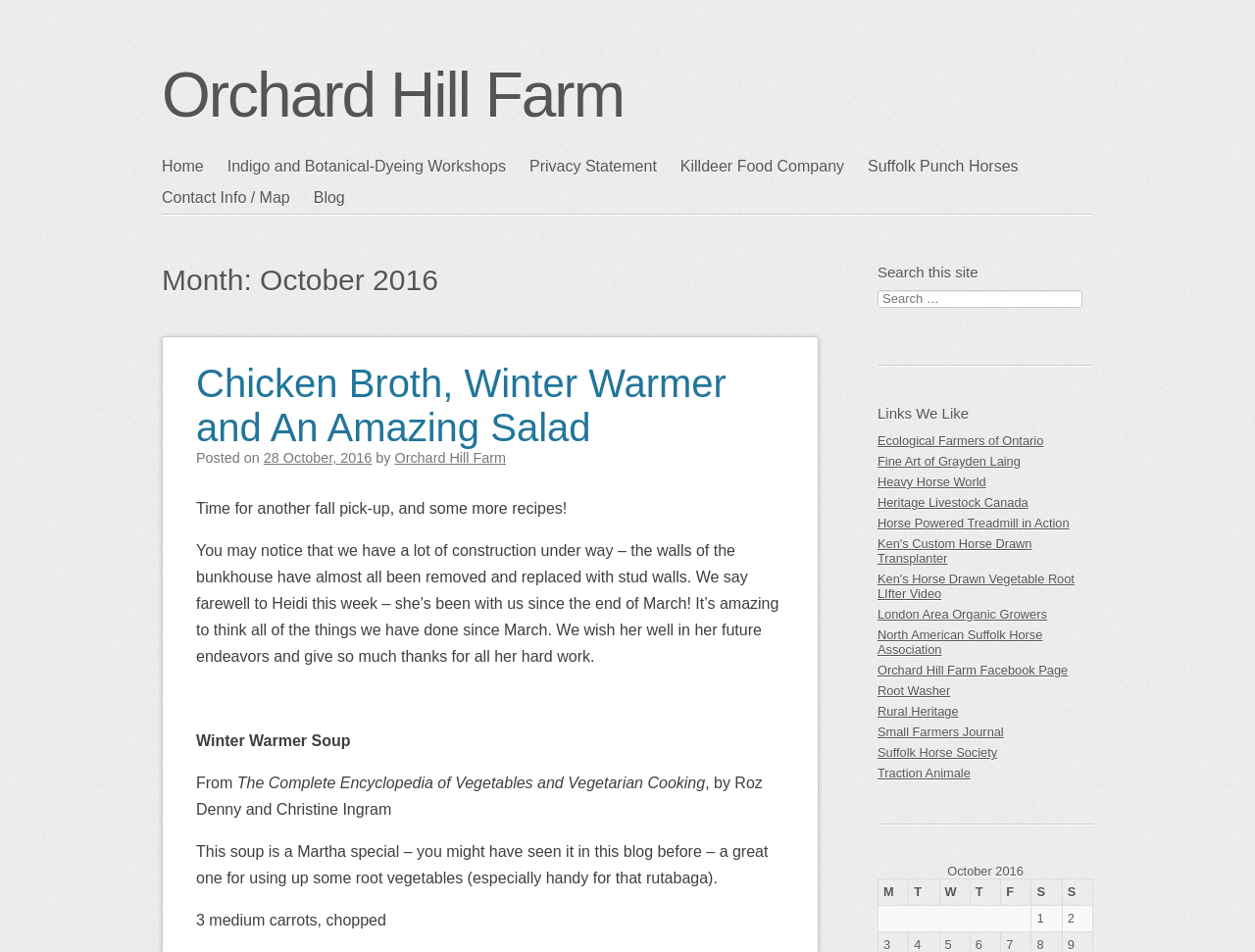Pinpoint the bounding box coordinates of the area that should be clicked to complete the following instruction: "Read the blog post 'Chicken Broth, Winter Warmer and An Amazing Salad'". The coordinates must be given as four float numbers between 0 and 1, i.e., [left, top, right, bottom].

[0.156, 0.354, 0.579, 0.472]